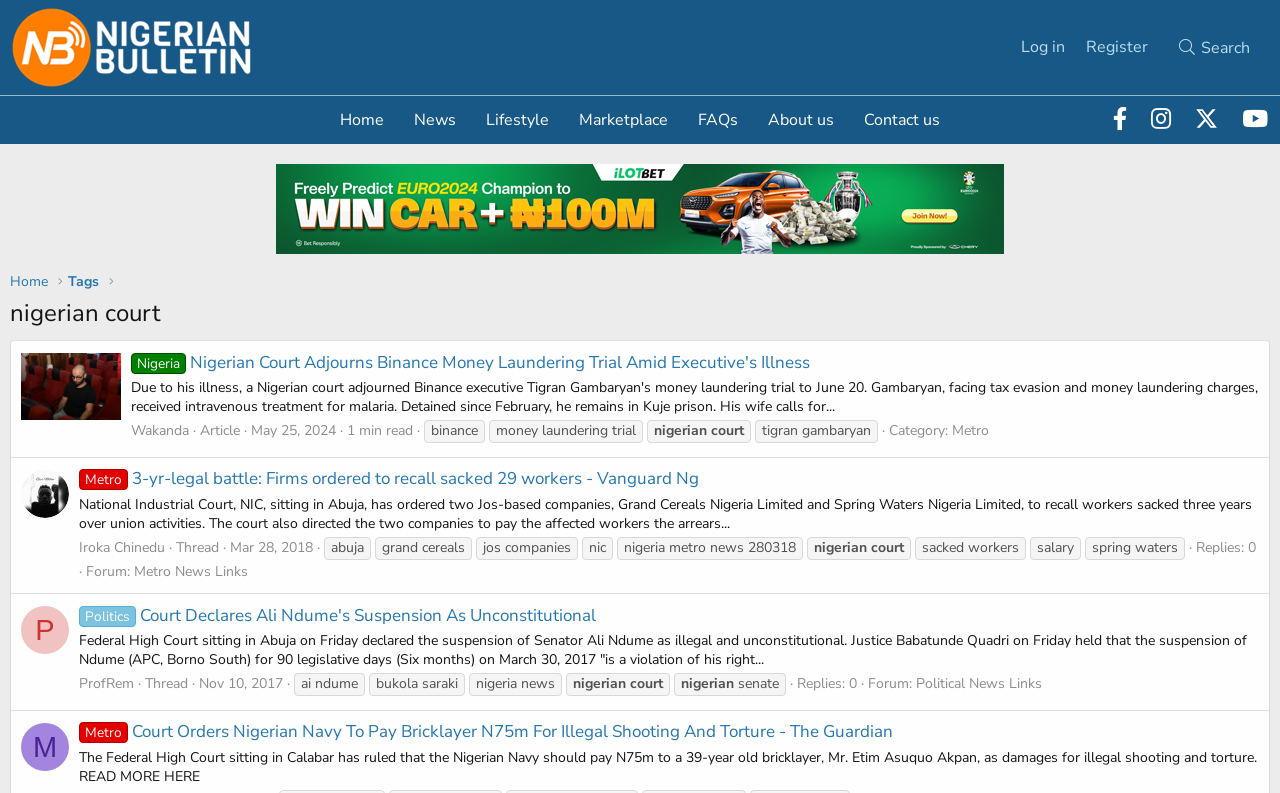Bounding box coordinates are specified in the format (top-left x, top-left y, bottom-right x, bottom-right y). All values are floating point numbers bounded between 0 and 1. Please provide the bounding box coordinate of the region this sentence describes: Contact us

[0.663, 0.127, 0.746, 0.176]